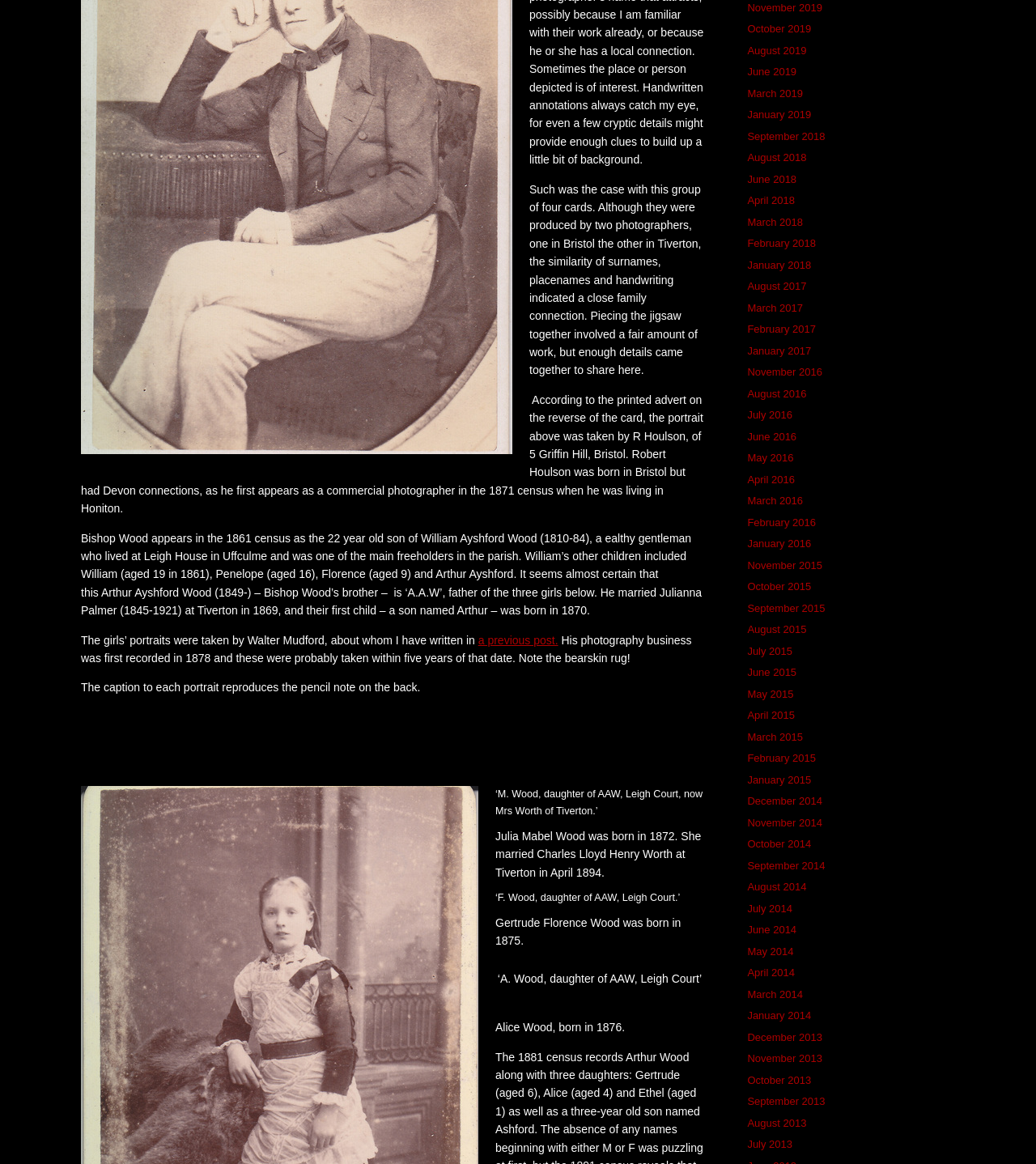Extract the bounding box coordinates for the HTML element that matches this description: "a previous post.". The coordinates should be four float numbers between 0 and 1, i.e., [left, top, right, bottom].

[0.462, 0.544, 0.539, 0.555]